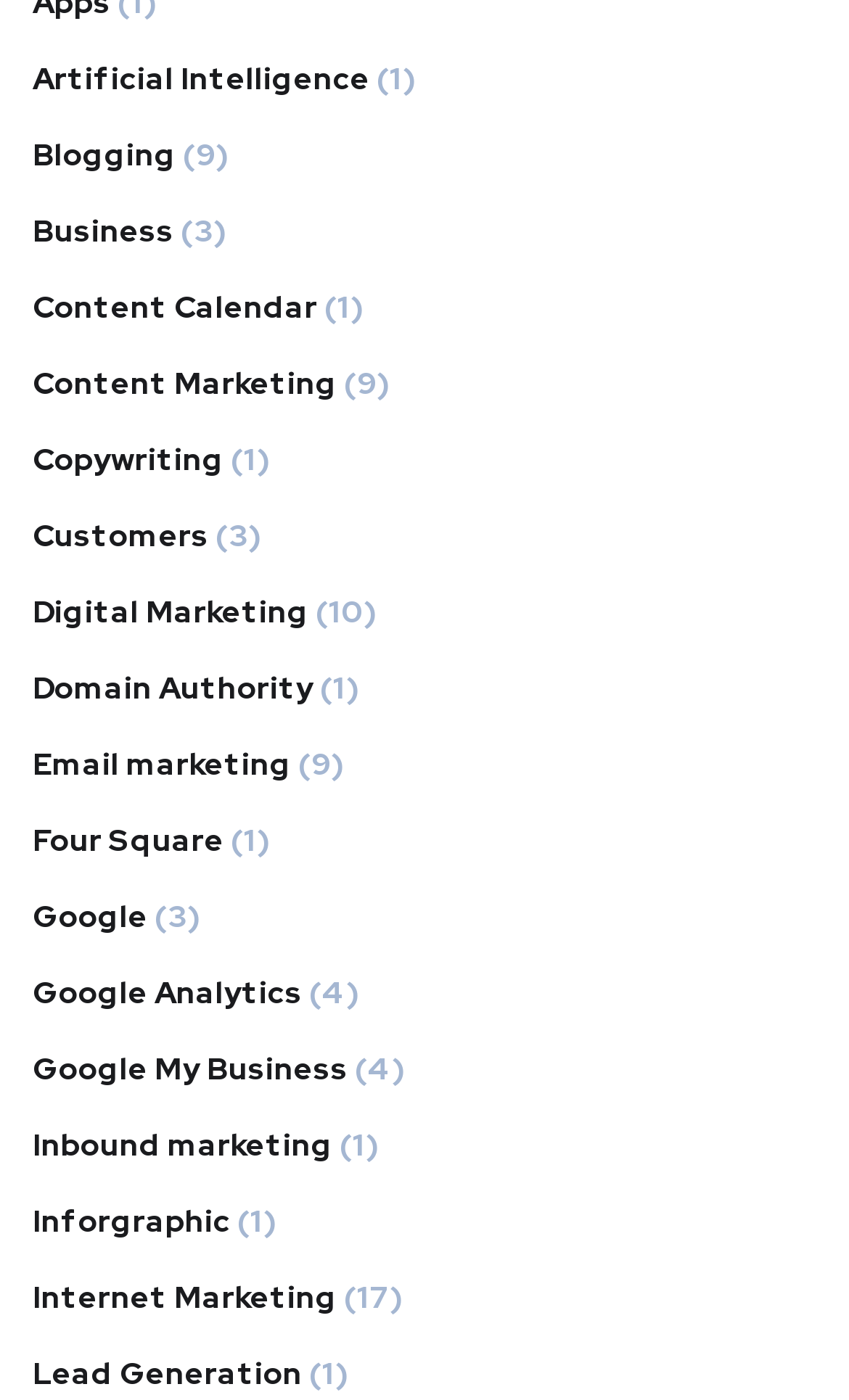Pinpoint the bounding box coordinates of the element that must be clicked to accomplish the following instruction: "Learn about Digital Marketing". The coordinates should be in the format of four float numbers between 0 and 1, i.e., [left, top, right, bottom].

[0.038, 0.417, 0.364, 0.455]